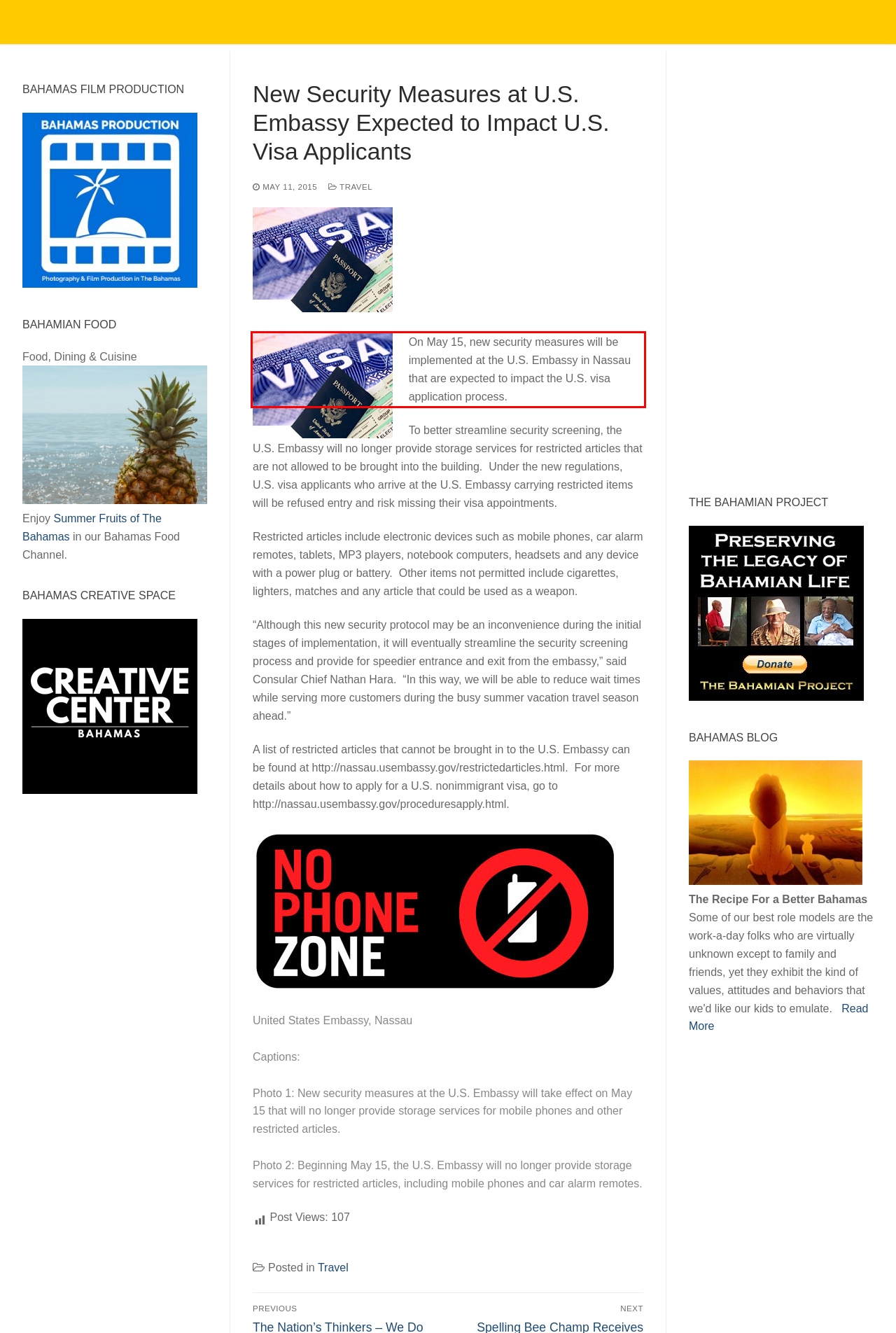Analyze the screenshot of a webpage where a red rectangle is bounding a UI element. Extract and generate the text content within this red bounding box.

On May 15, new security measures will be implemented at the U.S. Embassy in Nassau that are expected to impact the U.S. visa application process.